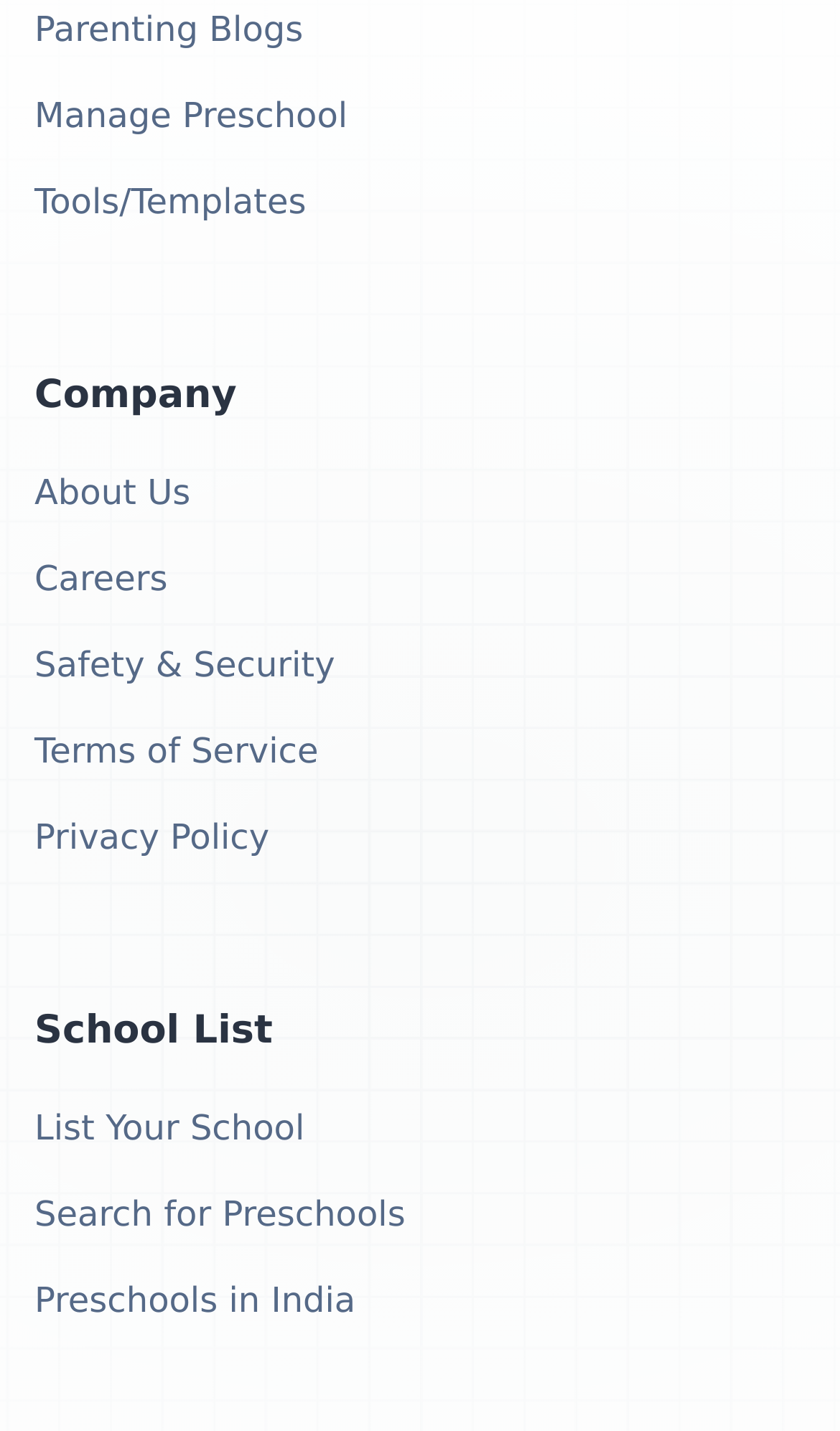Please identify the bounding box coordinates of the clickable region that I should interact with to perform the following instruction: "Read Privacy Policy". The coordinates should be expressed as four float numbers between 0 and 1, i.e., [left, top, right, bottom].

[0.041, 0.567, 0.321, 0.604]